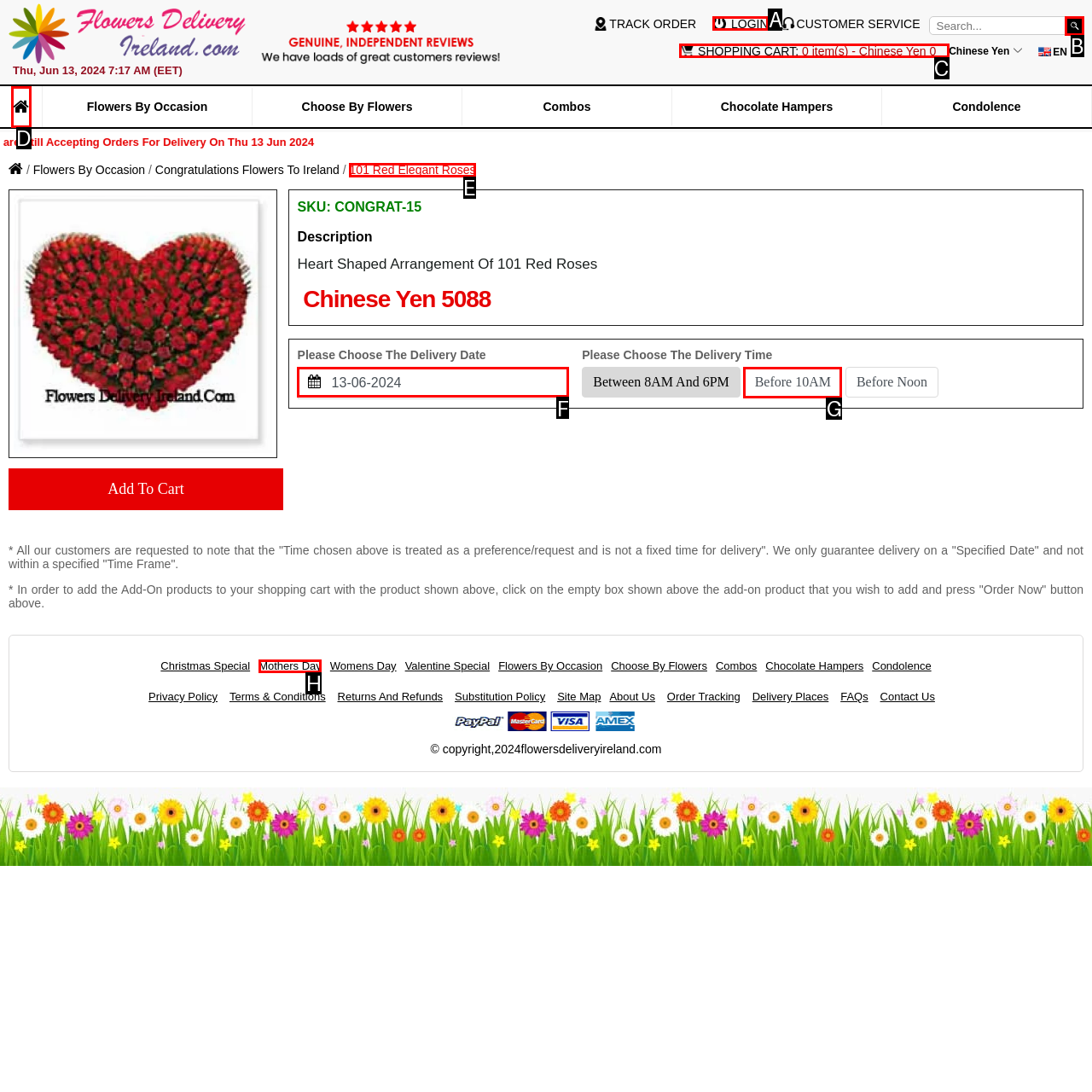Indicate the HTML element that should be clicked to perform the task: Choose a delivery date Reply with the letter corresponding to the chosen option.

F